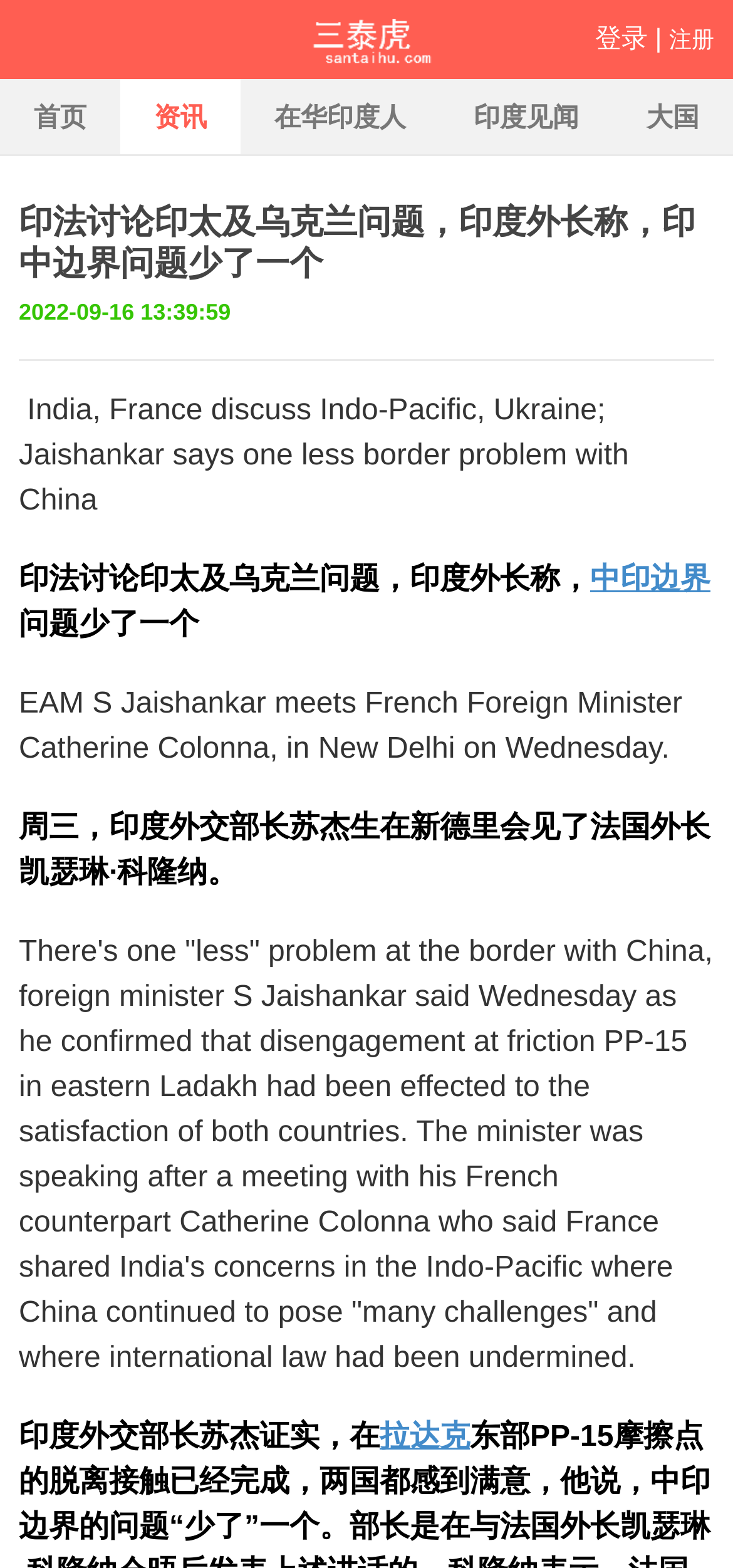Create an elaborate caption that covers all aspects of the webpage.

The webpage appears to be a news article page. At the top, there is a heading "三泰虎" which is also a link. Below it, there are five links: "首页", "资讯", "在华印度人", "印度见闻", and "大国", which are likely navigation links.

On the top right, there are links to "登录" and "注册", with a vertical bar in between. 

The main content of the page is an article with a heading "印法讨论印太及乌克兰问题，印度外长称，印中边界问题少了一个". Below the heading, there is a link with the same text. The article is divided into paragraphs, with the first paragraph describing a meeting between the Indian foreign minister and the French foreign minister. The text is in both English and Chinese.

There is a timestamp "2022-09-16 13:39:59" on the top left of the article. The article also contains links to specific topics, such as "中印边界" and "拉达克". The content of the article discusses the meeting between the two foreign ministers and their discussions on Indo-Pacific and Ukraine issues, as well as the border problem with China.